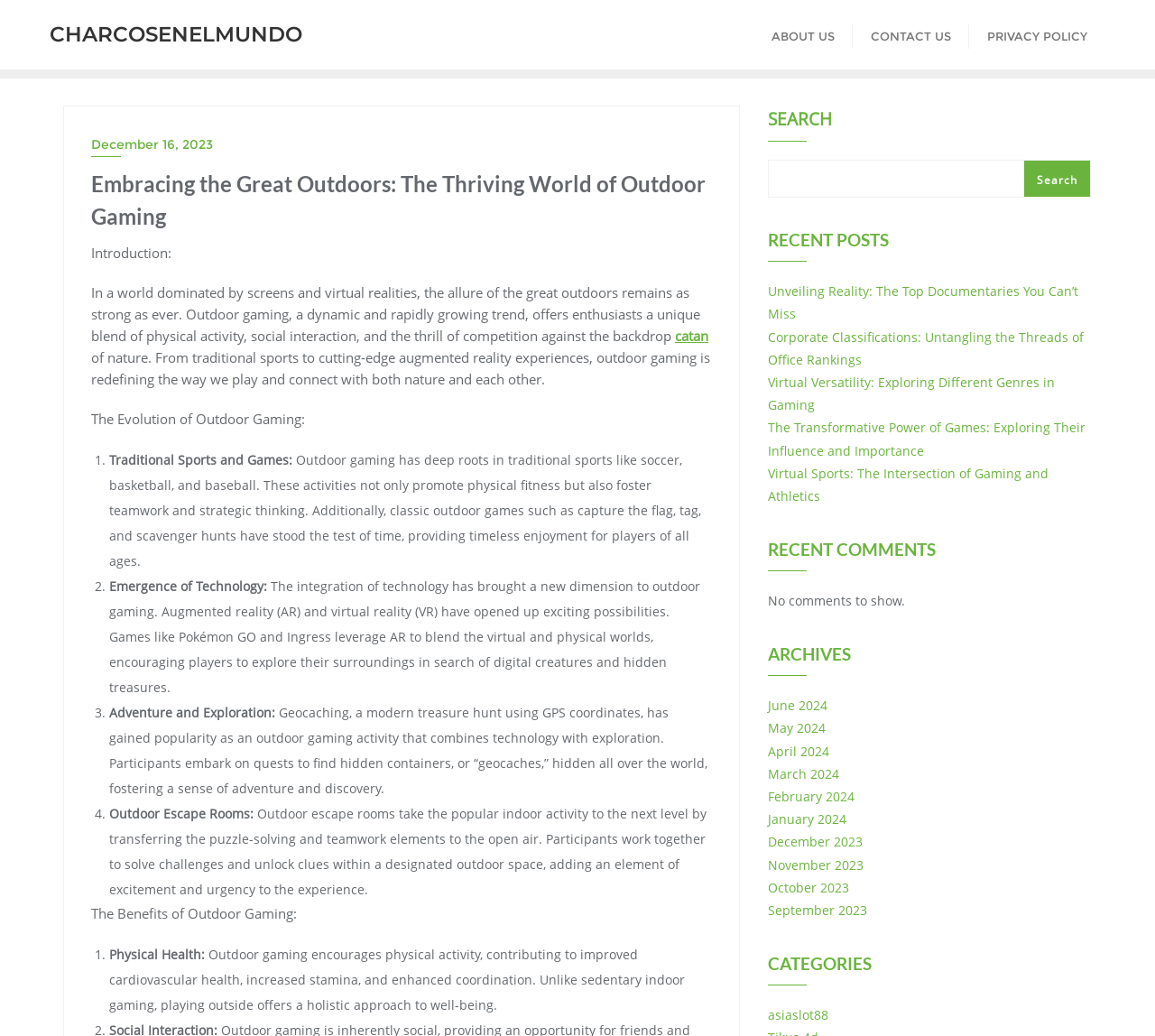Provide the bounding box coordinates of the area you need to click to execute the following instruction: "View the archives for December 2023".

[0.665, 0.804, 0.747, 0.821]